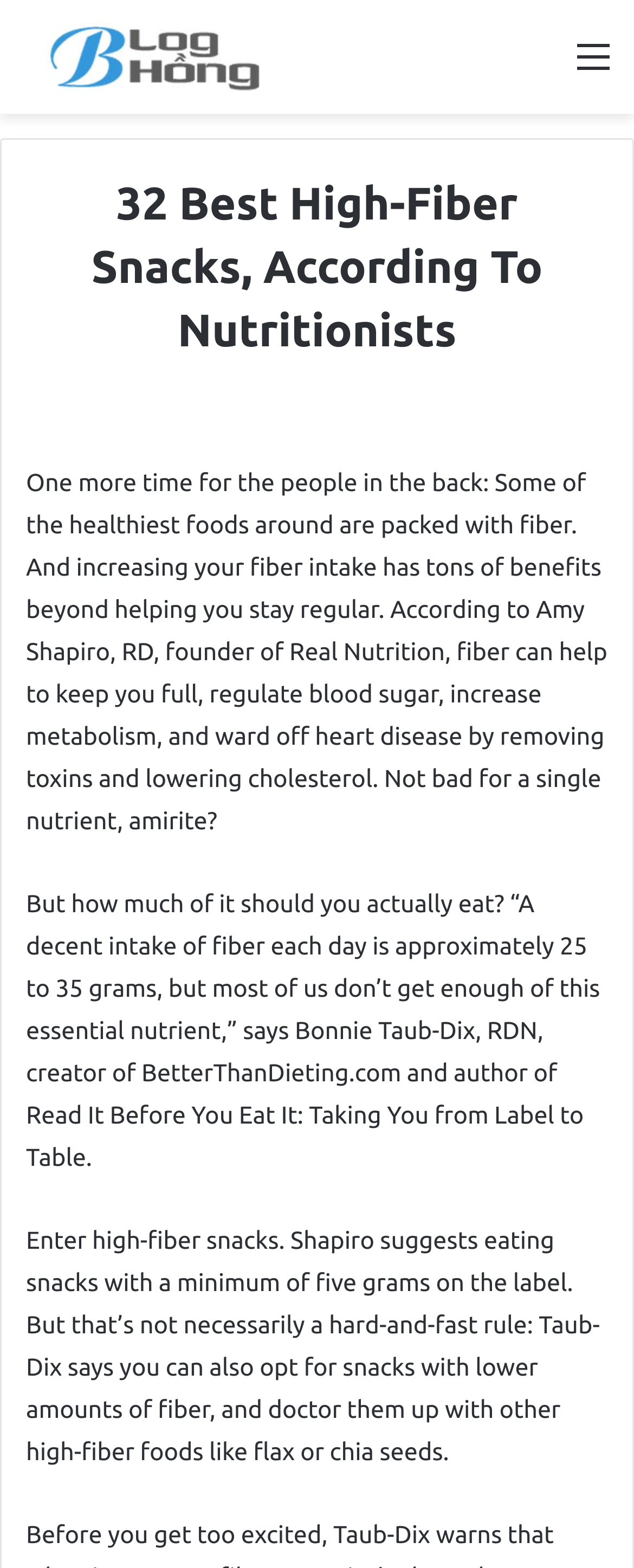Using the provided element description "title="Blog Hồng"", determine the bounding box coordinates of the UI element.

[0.038, 0.015, 0.449, 0.058]